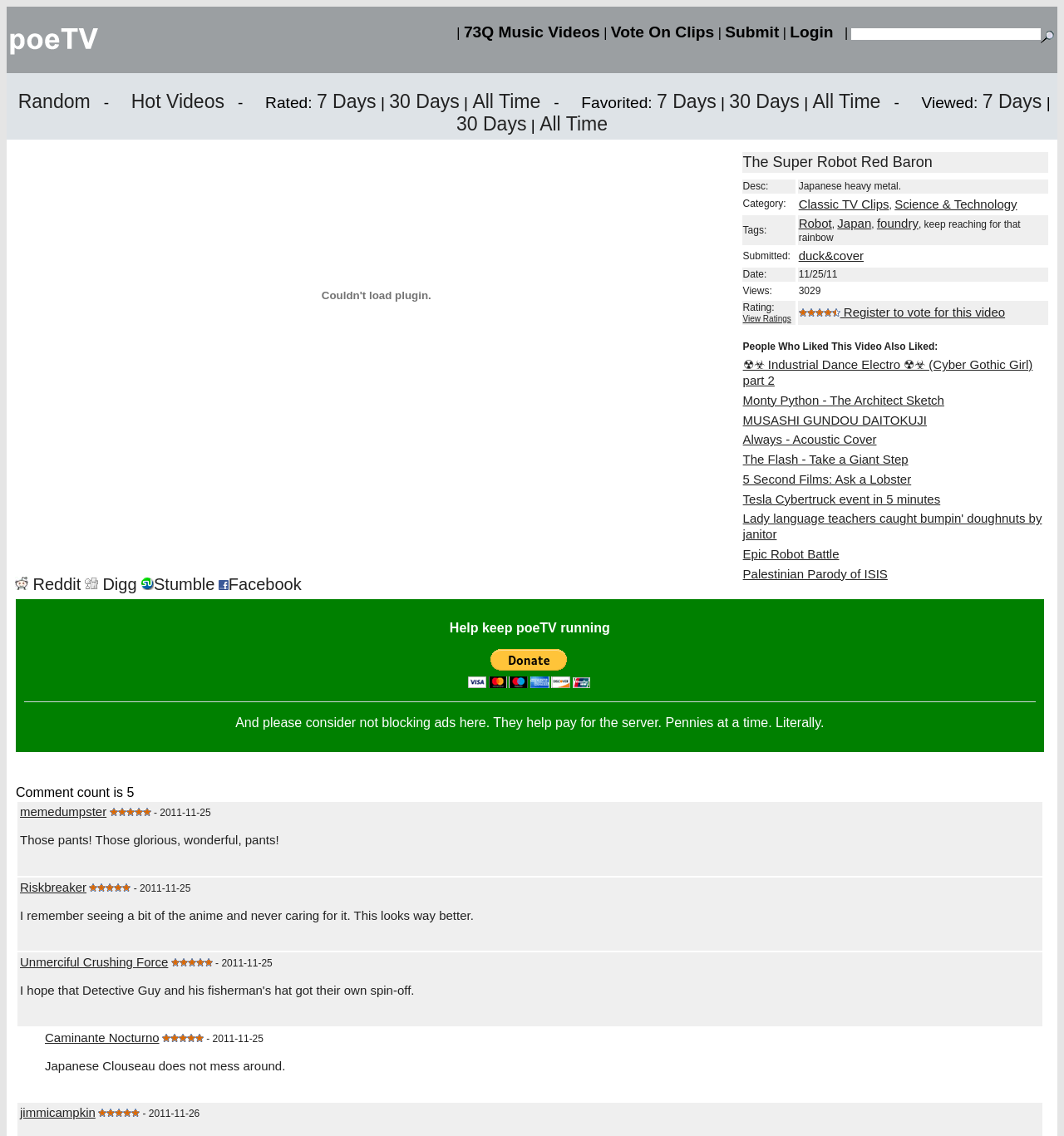What are the three time periods for viewing videos?
Please interpret the details in the image and answer the question thoroughly.

I found the answer by looking at the options for viewing videos, which are '7 Days', '30 Days', and 'All Time'. These are the three time periods for viewing videos.